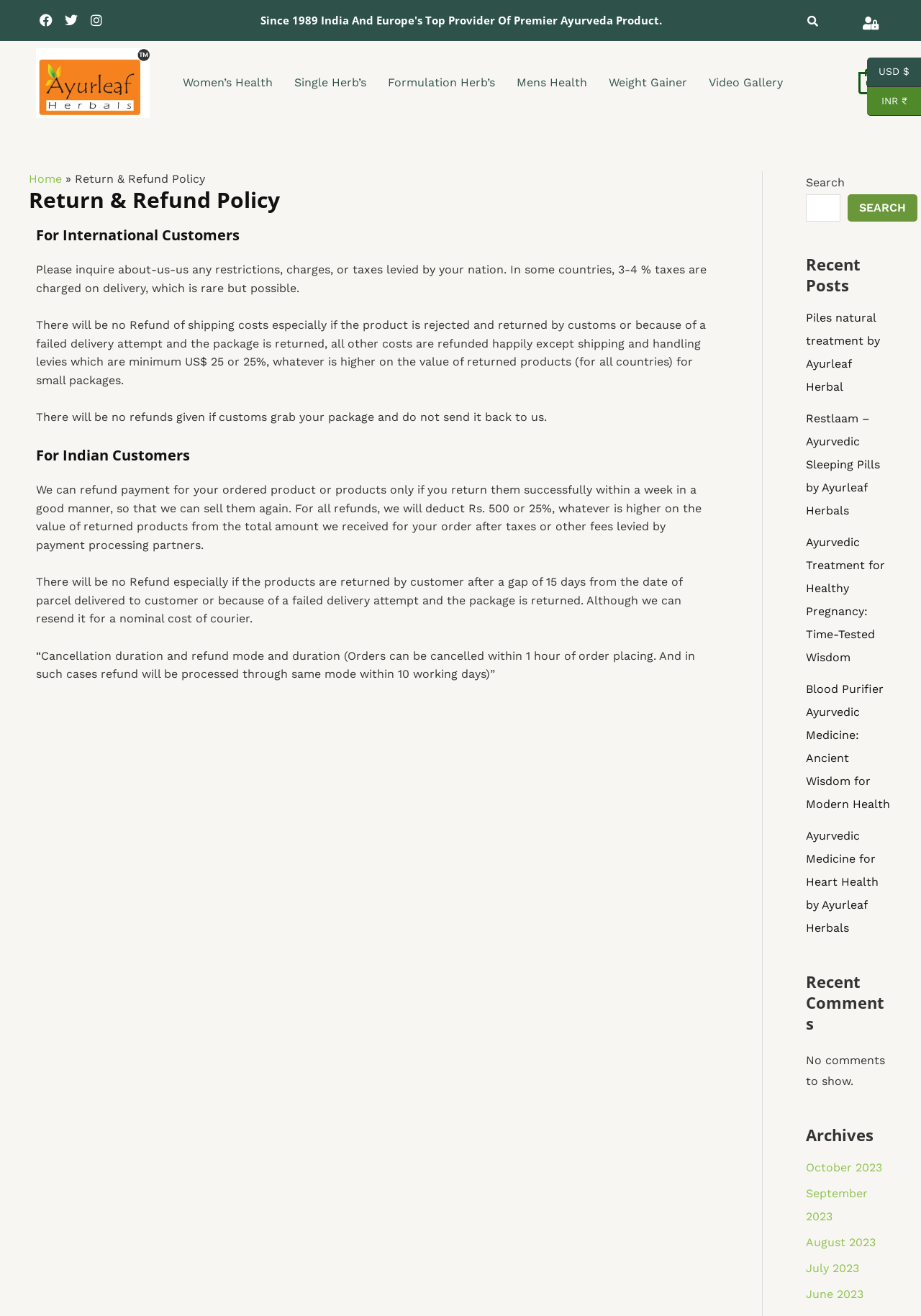Using the information from the screenshot, answer the following question thoroughly:
What social media platforms are linked?

The webpage has links to social media platforms Facebook, Twitter, and Instagram, as indicated by the icons and text 'Facebook ', 'Twitter ', and 'Instagram ' at the top of the webpage.